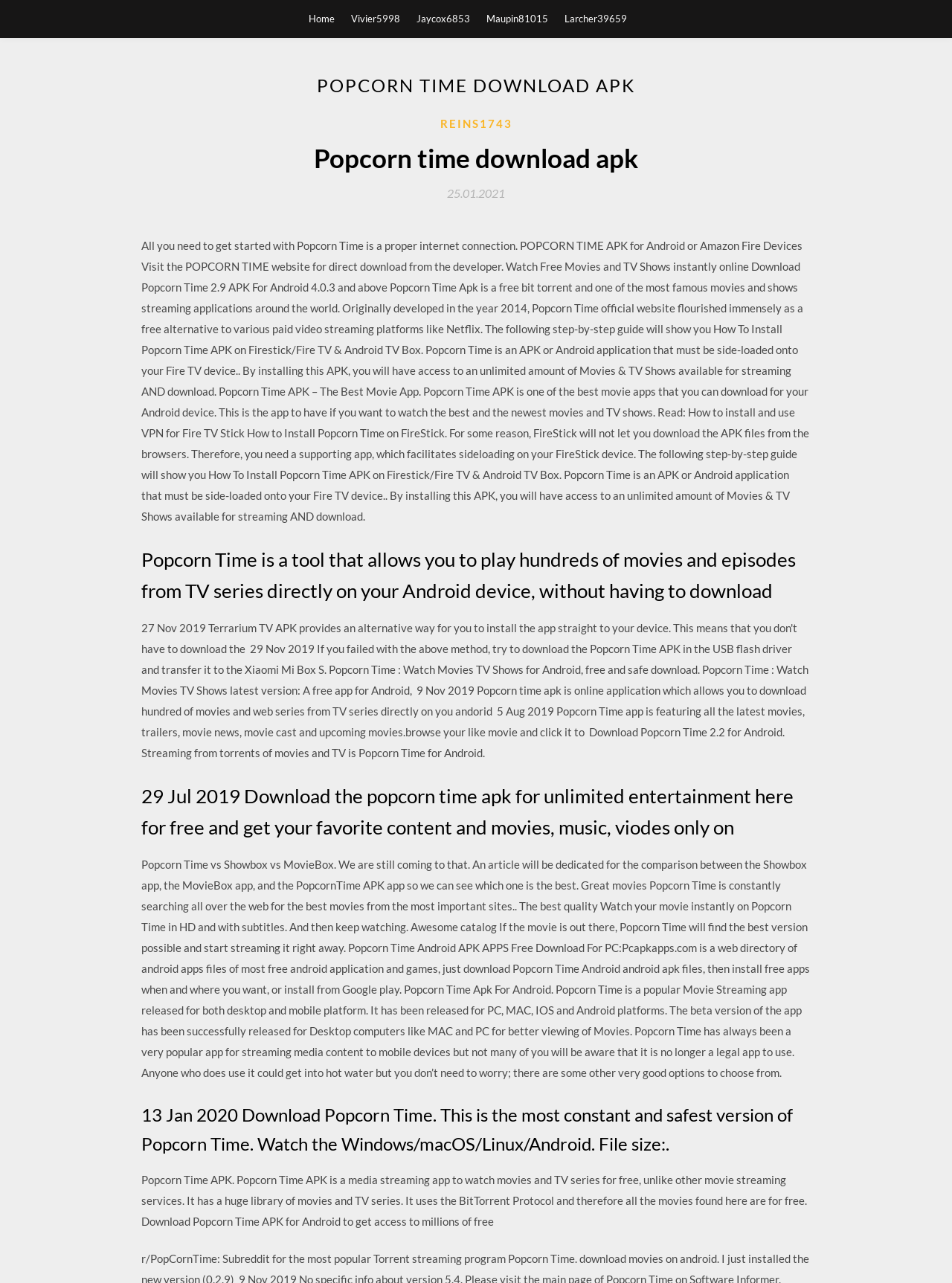Identify the bounding box coordinates of the clickable region necessary to fulfill the following instruction: "Visit the POPCORN TIME website". The bounding box coordinates should be four float numbers between 0 and 1, i.e., [left, top, right, bottom].

[0.148, 0.109, 0.852, 0.138]